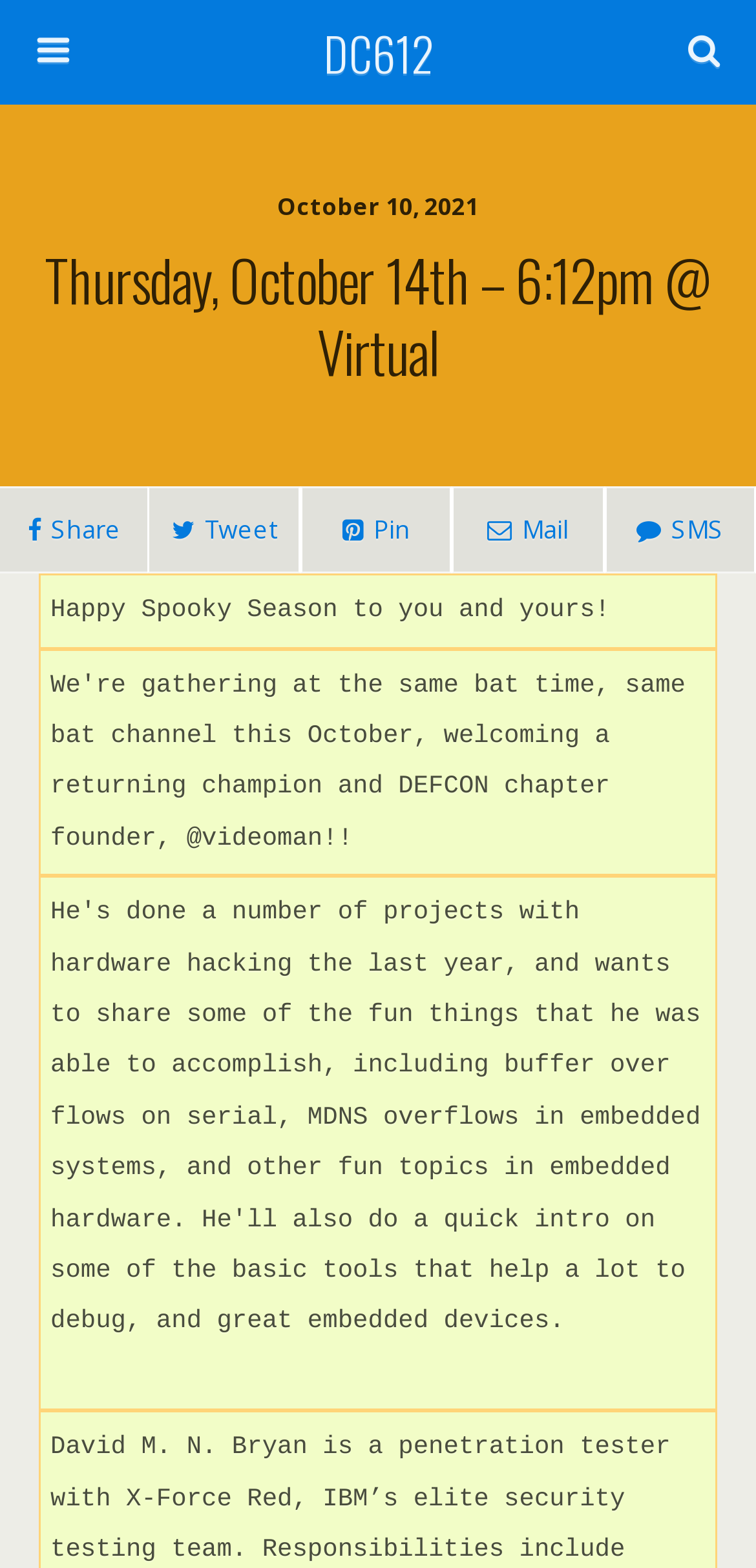How many social media sharing options are available?
Give a single word or phrase as your answer by examining the image.

4